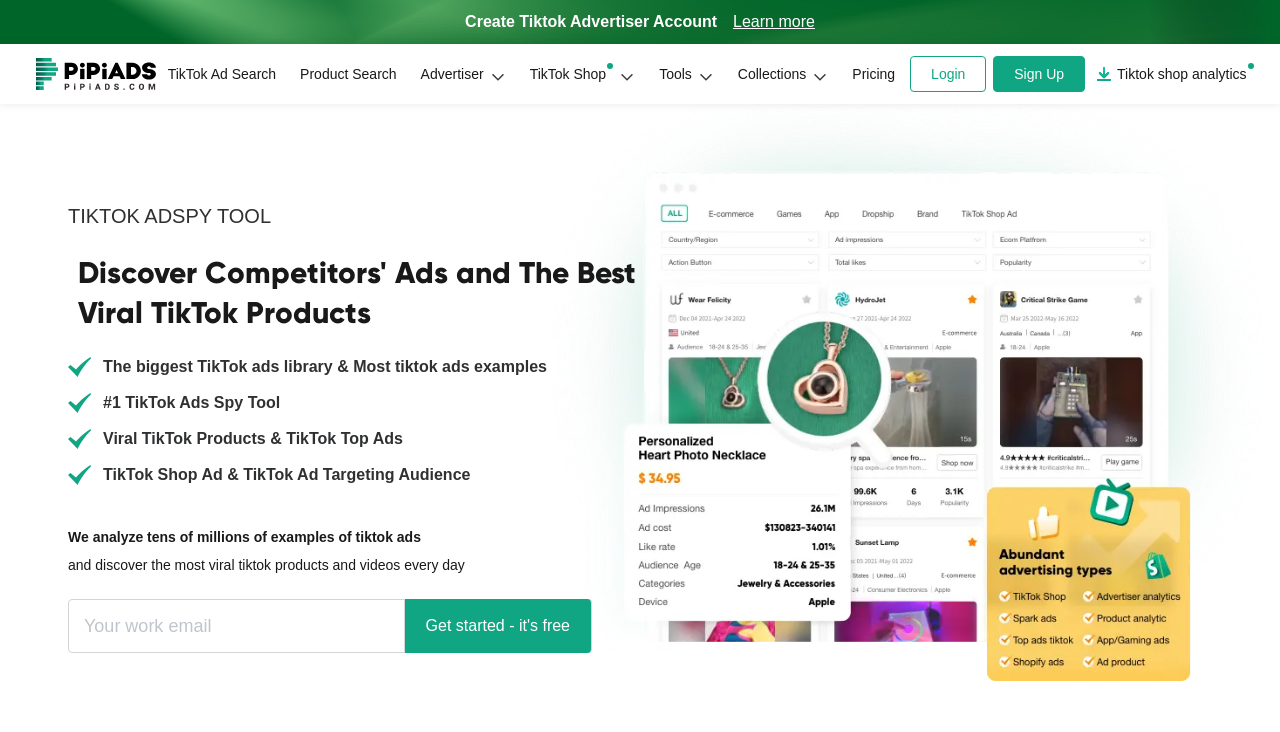Could you locate the bounding box coordinates for the section that should be clicked to accomplish this task: "View pricing information".

[0.656, 0.06, 0.709, 0.142]